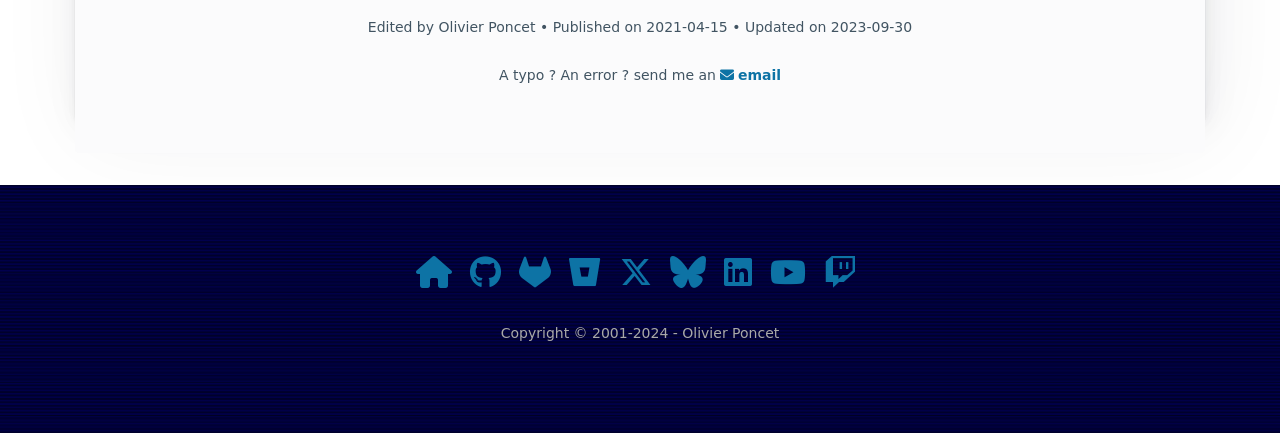Please examine the image and answer the question with a detailed explanation:
Who edited the webpage?

The static text at the top of the webpage mentions 'Edited by Olivier Poncet', which indicates that Olivier Poncet is the editor of the webpage.